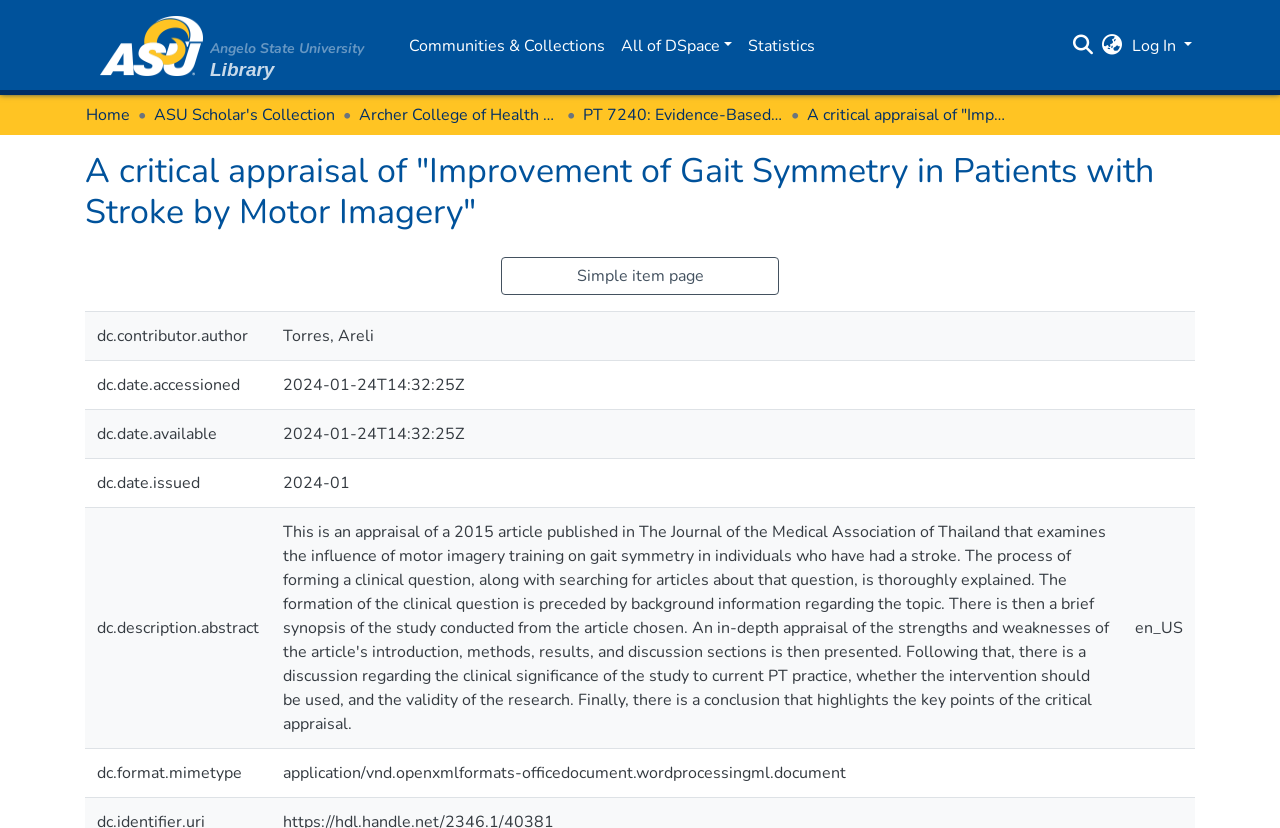Locate the bounding box coordinates of the area where you should click to accomplish the instruction: "Search for something".

[0.833, 0.031, 0.856, 0.077]